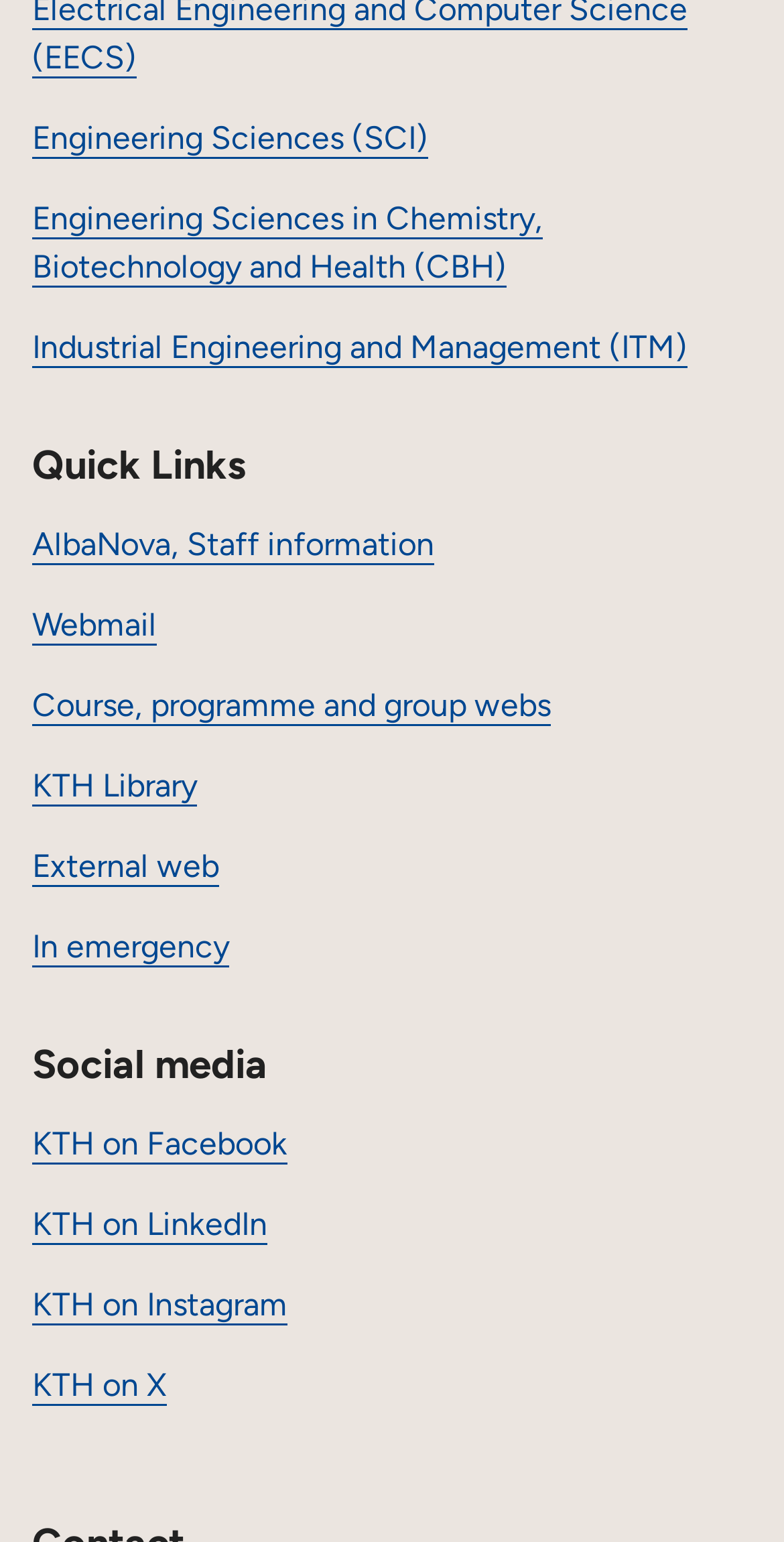Identify the bounding box of the HTML element described here: "Industrial Engineering and Management (ITM)". Provide the coordinates as four float numbers between 0 and 1: [left, top, right, bottom].

[0.041, 0.213, 0.877, 0.237]